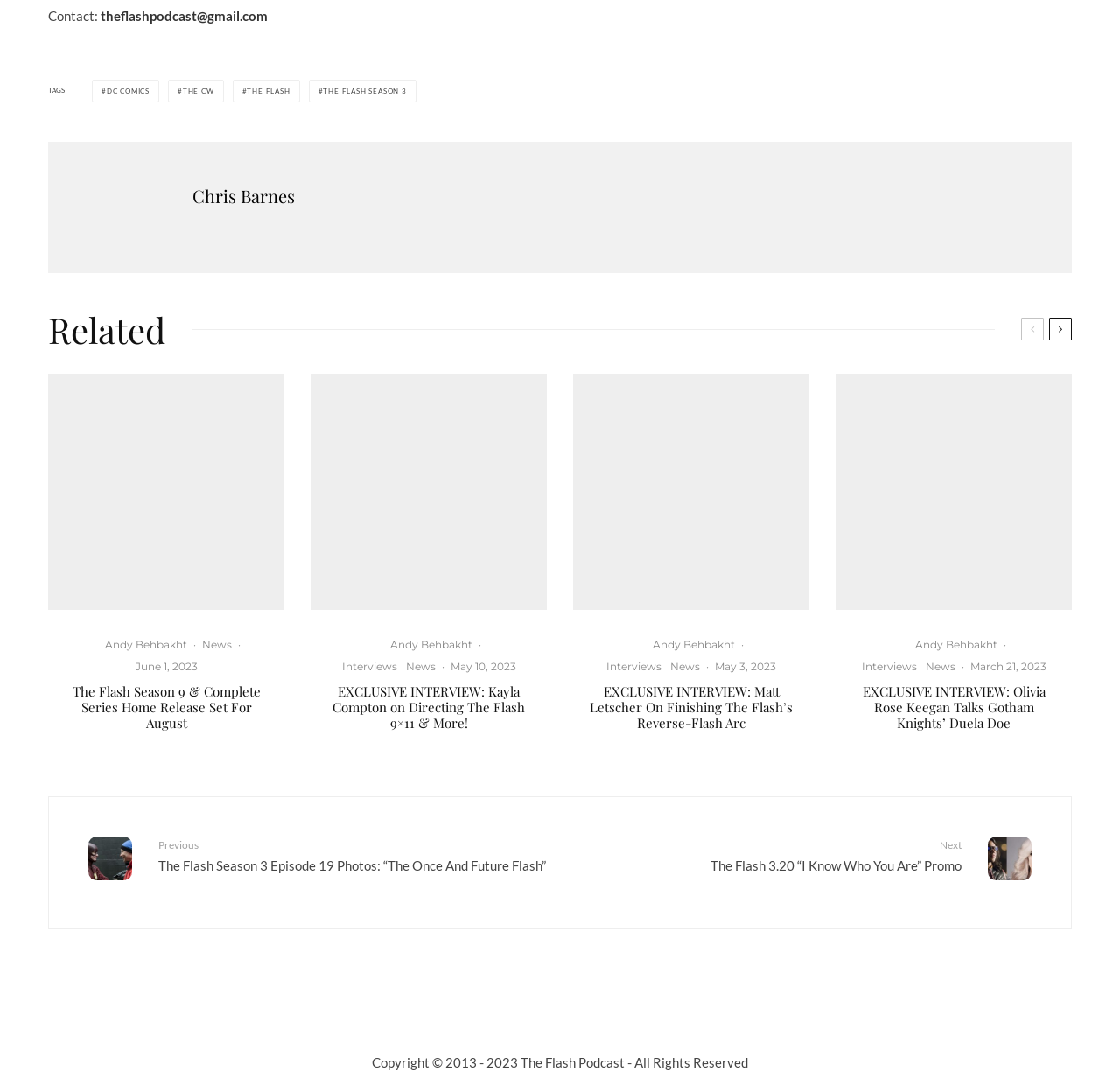Please determine the bounding box coordinates of the element to click on in order to accomplish the following task: "View DC COMICS tags". Ensure the coordinates are four float numbers ranging from 0 to 1, i.e., [left, top, right, bottom].

[0.082, 0.074, 0.142, 0.095]